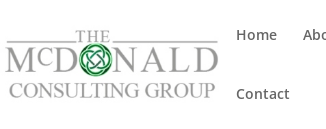What is the stylized text in the logo?
Provide a detailed answer to the question using information from the image.

The logo of the McDonald Consulting Group includes the text 'THE McDONALD CONSULTING GROUP', with 'McDONALD' stylized in bold, which is a prominent feature of the logo.